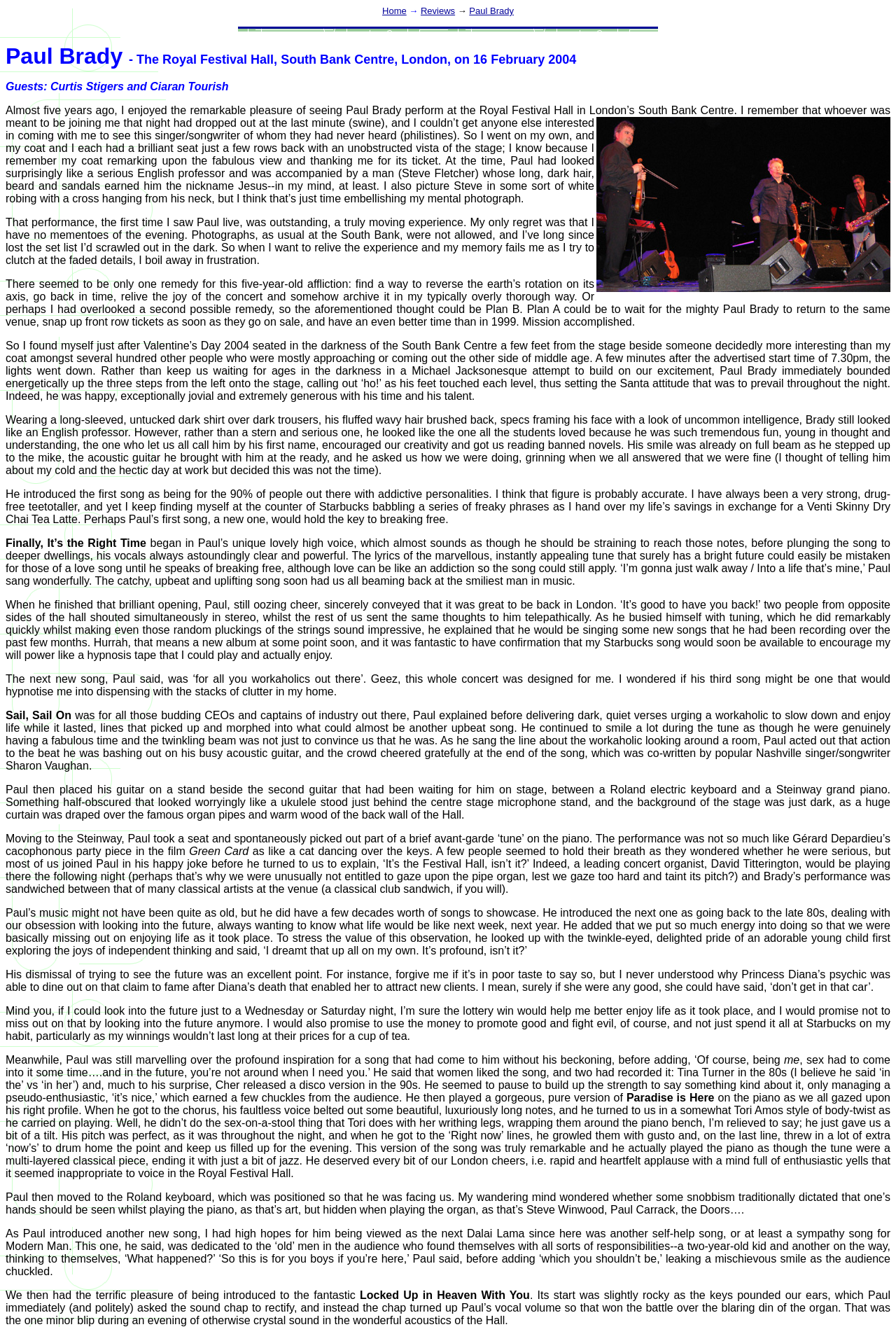Using the element description Reviews, predict the bounding box coordinates for the UI element. Provide the coordinates in (top-left x, top-left y, bottom-right x, bottom-right y) format with values ranging from 0 to 1.

[0.47, 0.004, 0.508, 0.012]